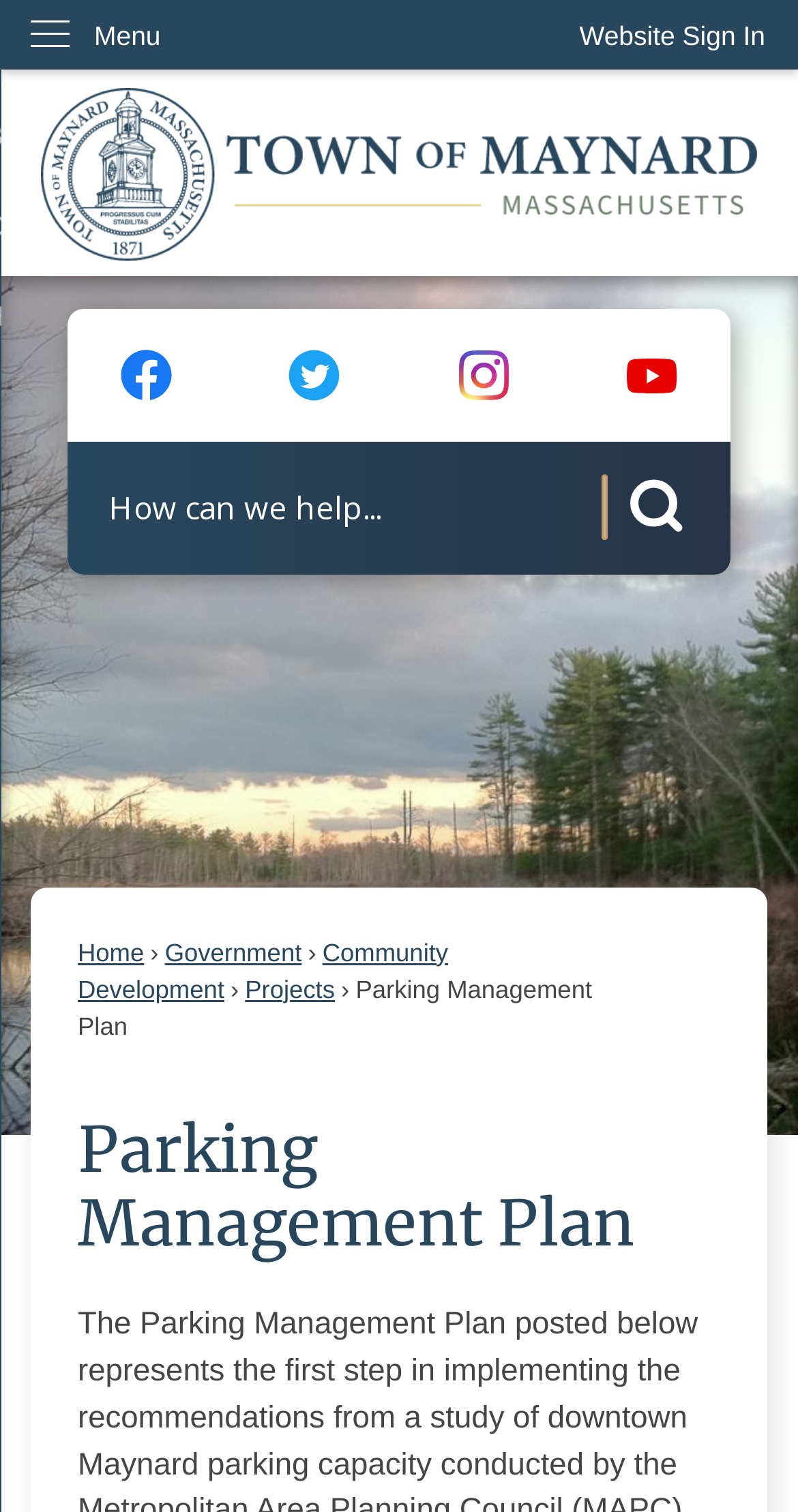Please identify the bounding box coordinates of the element's region that needs to be clicked to fulfill the following instruction: "Search for something". The bounding box coordinates should consist of four float numbers between 0 and 1, i.e., [left, top, right, bottom].

[0.085, 0.292, 0.915, 0.38]